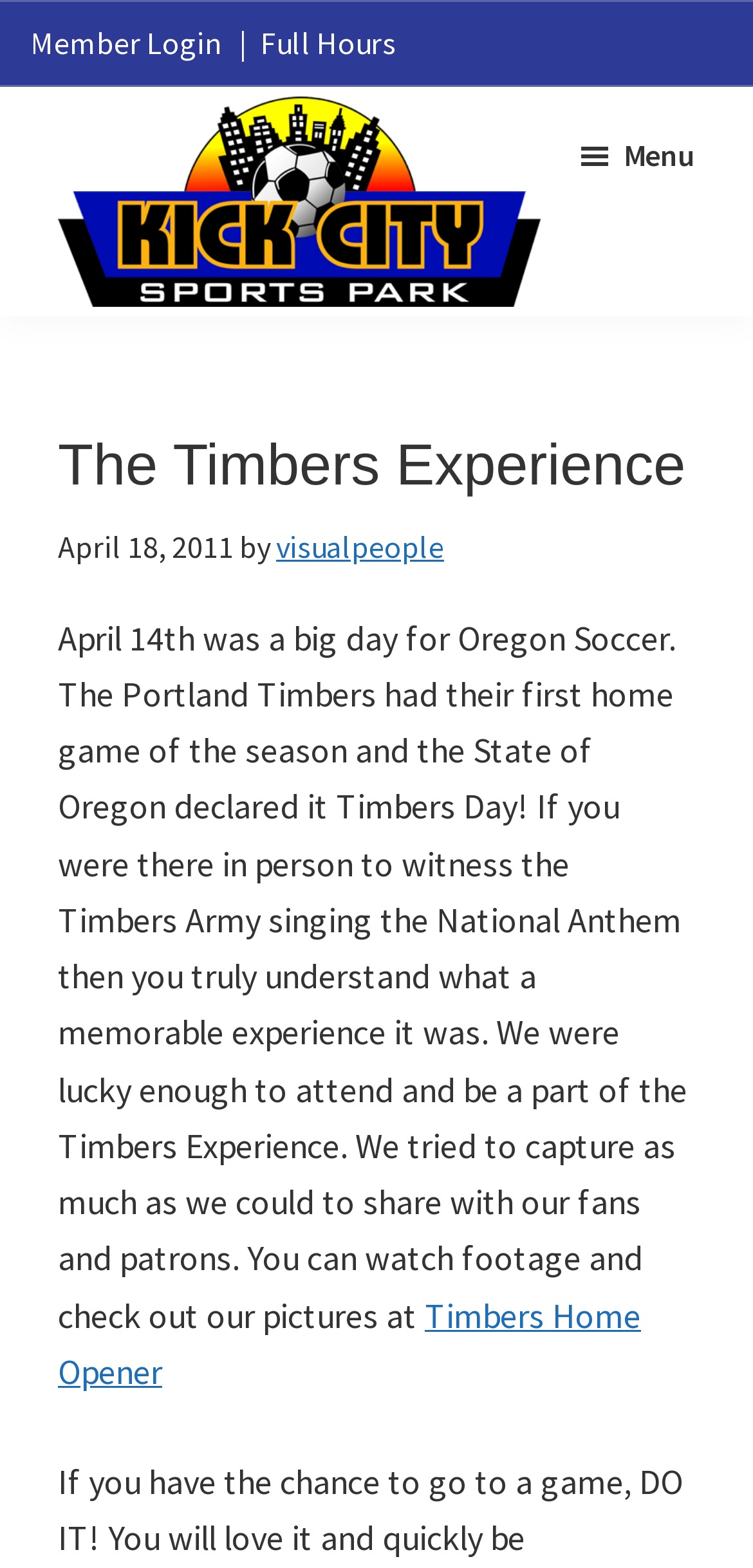Refer to the image and offer a detailed explanation in response to the question: What is the name of the author of the article?

I found the answer by looking at the link element with the text 'visualpeople' which is located near the date and time element, indicating that it is the name of the author of the article.